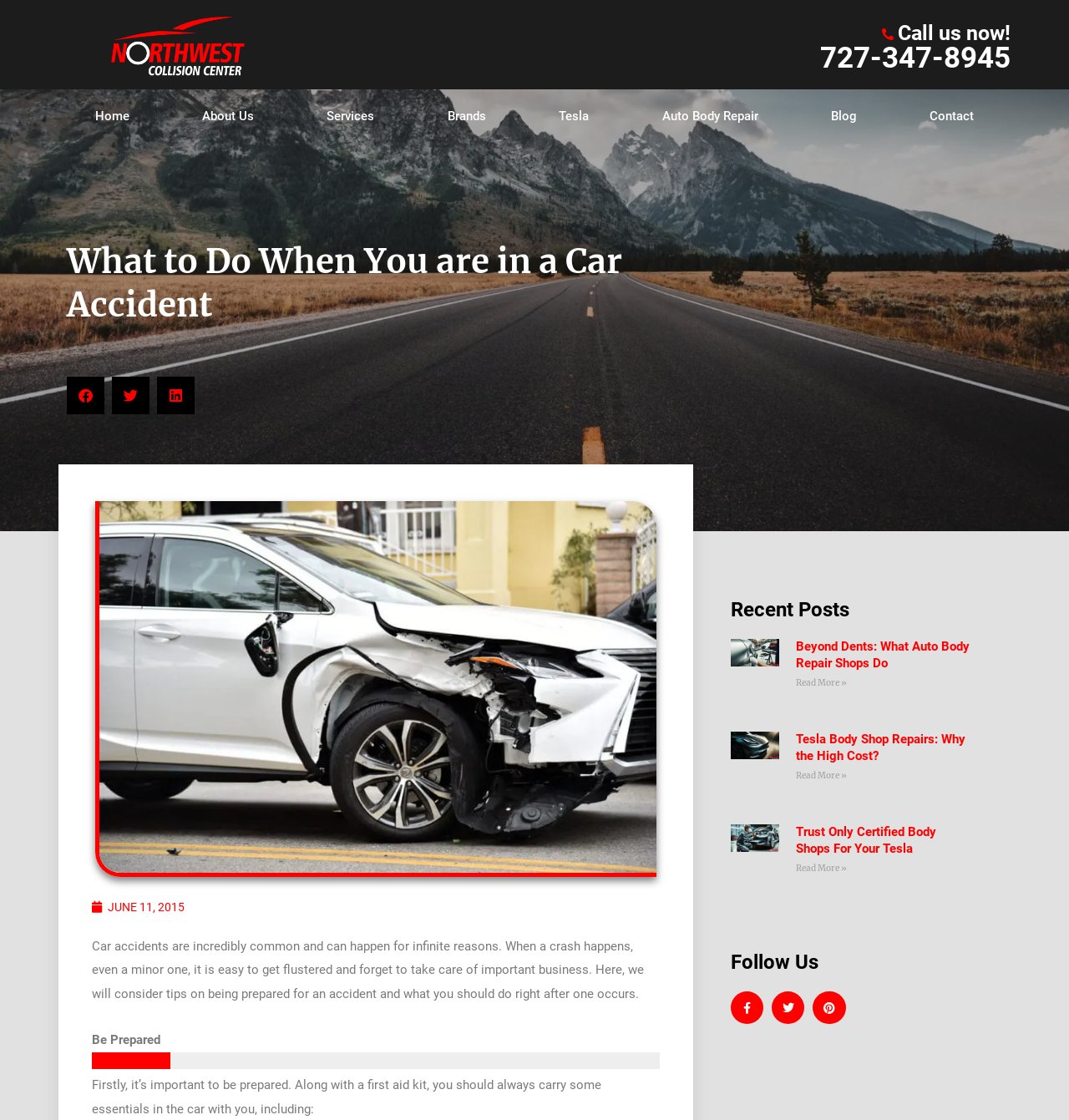Specify the bounding box coordinates of the element's region that should be clicked to achieve the following instruction: "Click the 'Read more about Beyond Dents: What Auto Body Repair Shops Do' link". The bounding box coordinates consist of four float numbers between 0 and 1, in the format [left, top, right, bottom].

[0.745, 0.605, 0.792, 0.615]